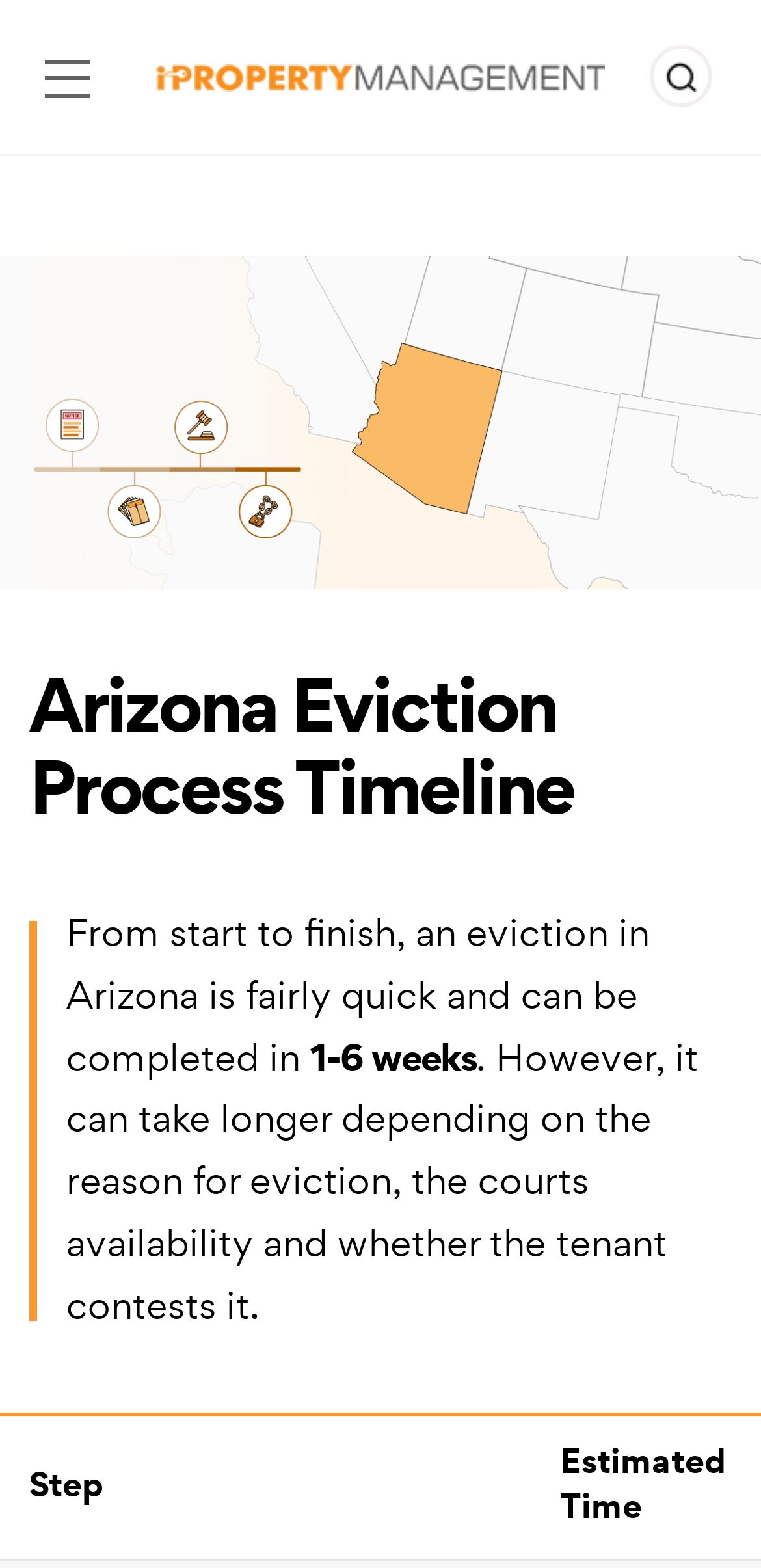Bounding box coordinates should be provided in the format (top-left x, top-left y, bottom-right x, bottom-right y) with all values between 0 and 1. Identify the bounding box for this UI element: title="iPropertyManagement.com"

[0.205, 0.025, 0.795, 0.087]